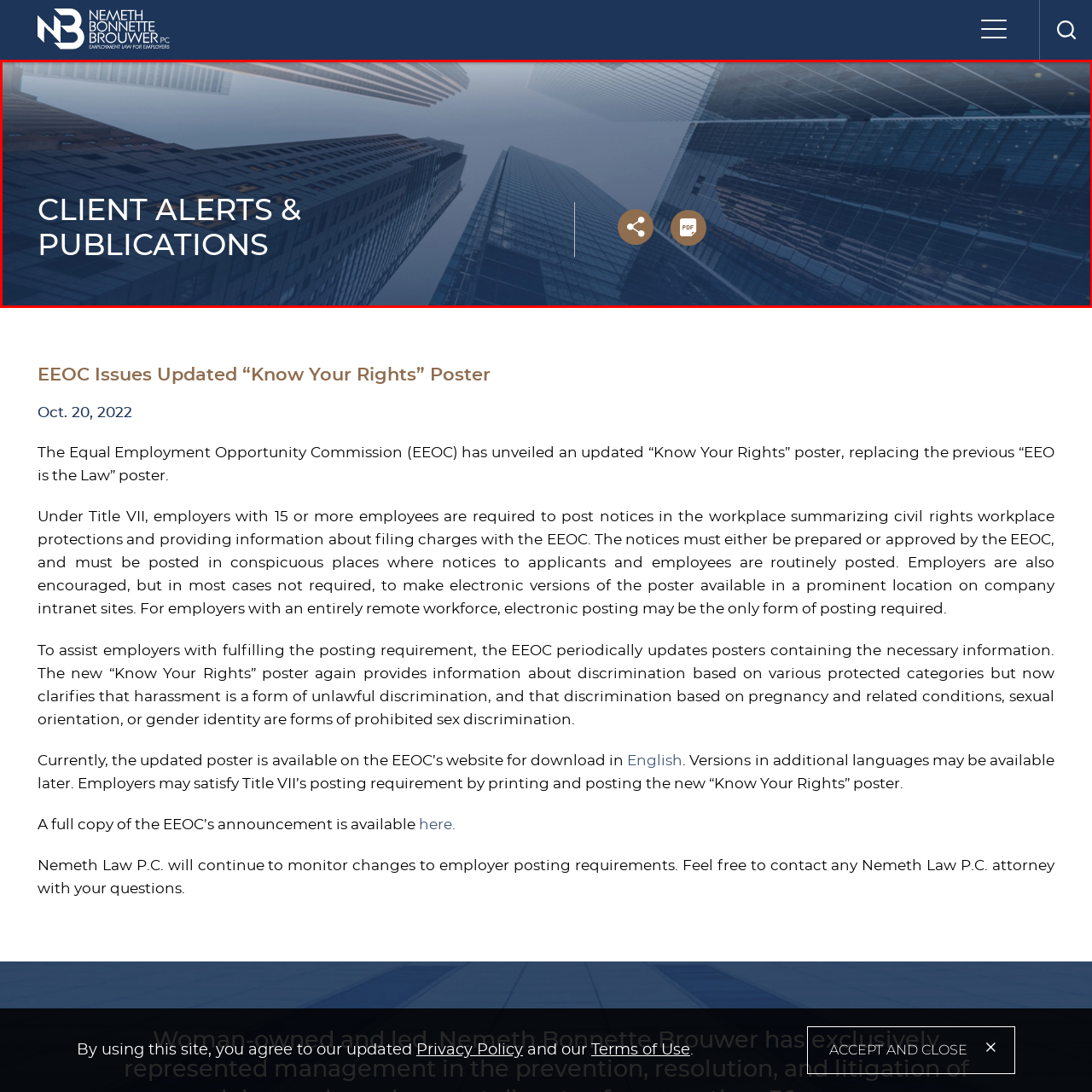What type of documentation is available for download?
Please examine the image highlighted within the red bounding box and respond to the question using a single word or phrase based on the image.

PDF